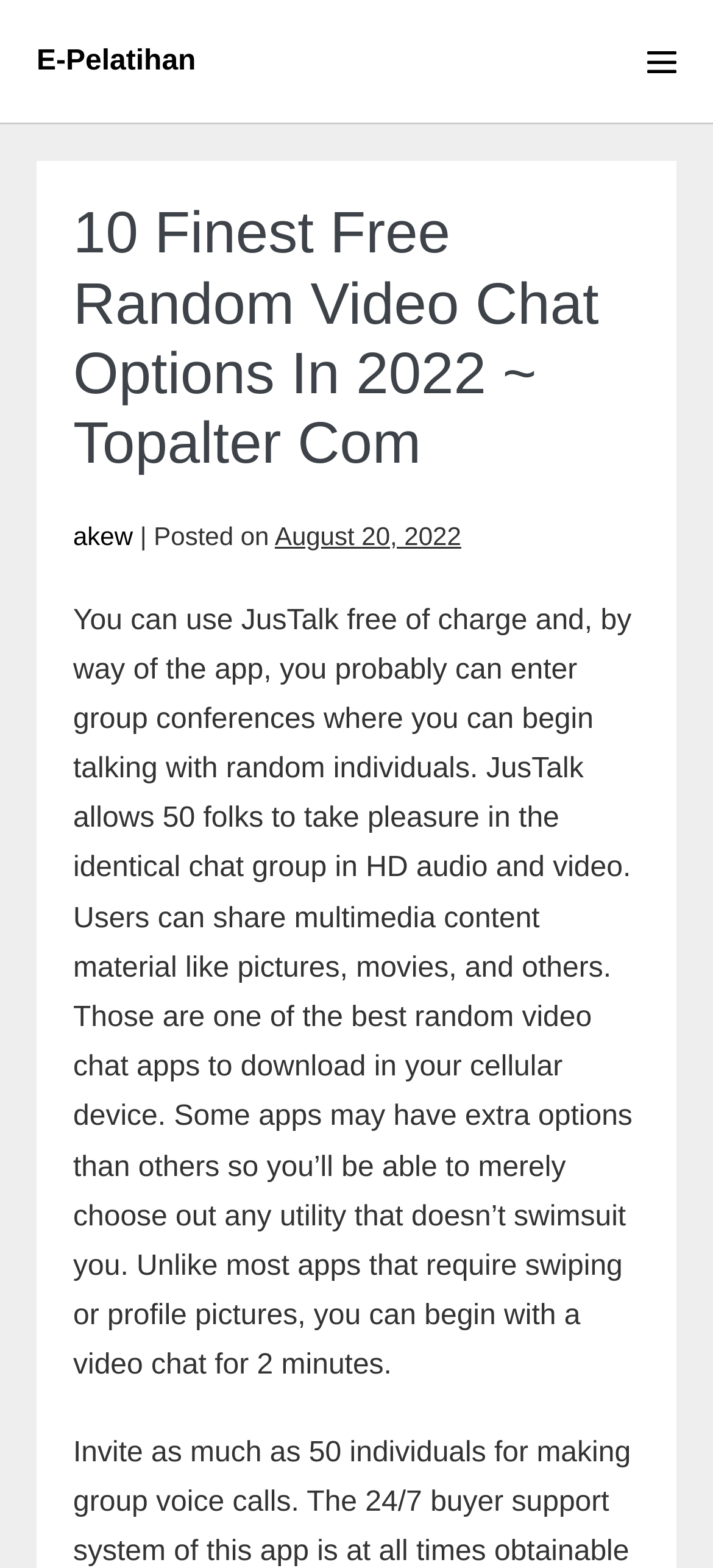What type of content can users share in JusTalk?
Could you answer the question with a detailed and thorough explanation?

The webpage states that users can share multimedia content like pictures, videos, and others, indicating that JusTalk supports sharing of various types of multimedia files.